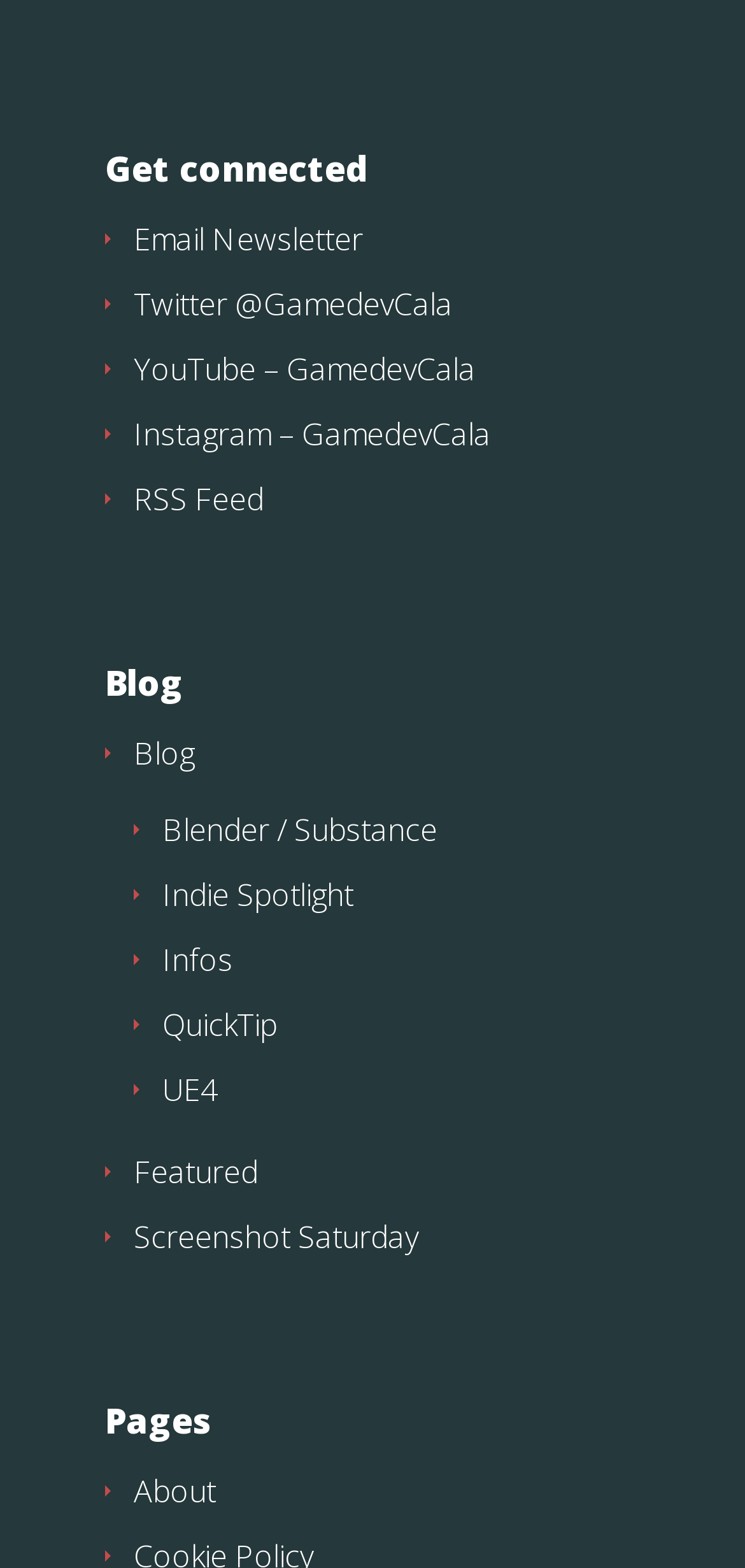Kindly determine the bounding box coordinates of the area that needs to be clicked to fulfill this instruction: "Learn about the author on About page".

[0.179, 0.938, 0.29, 0.964]